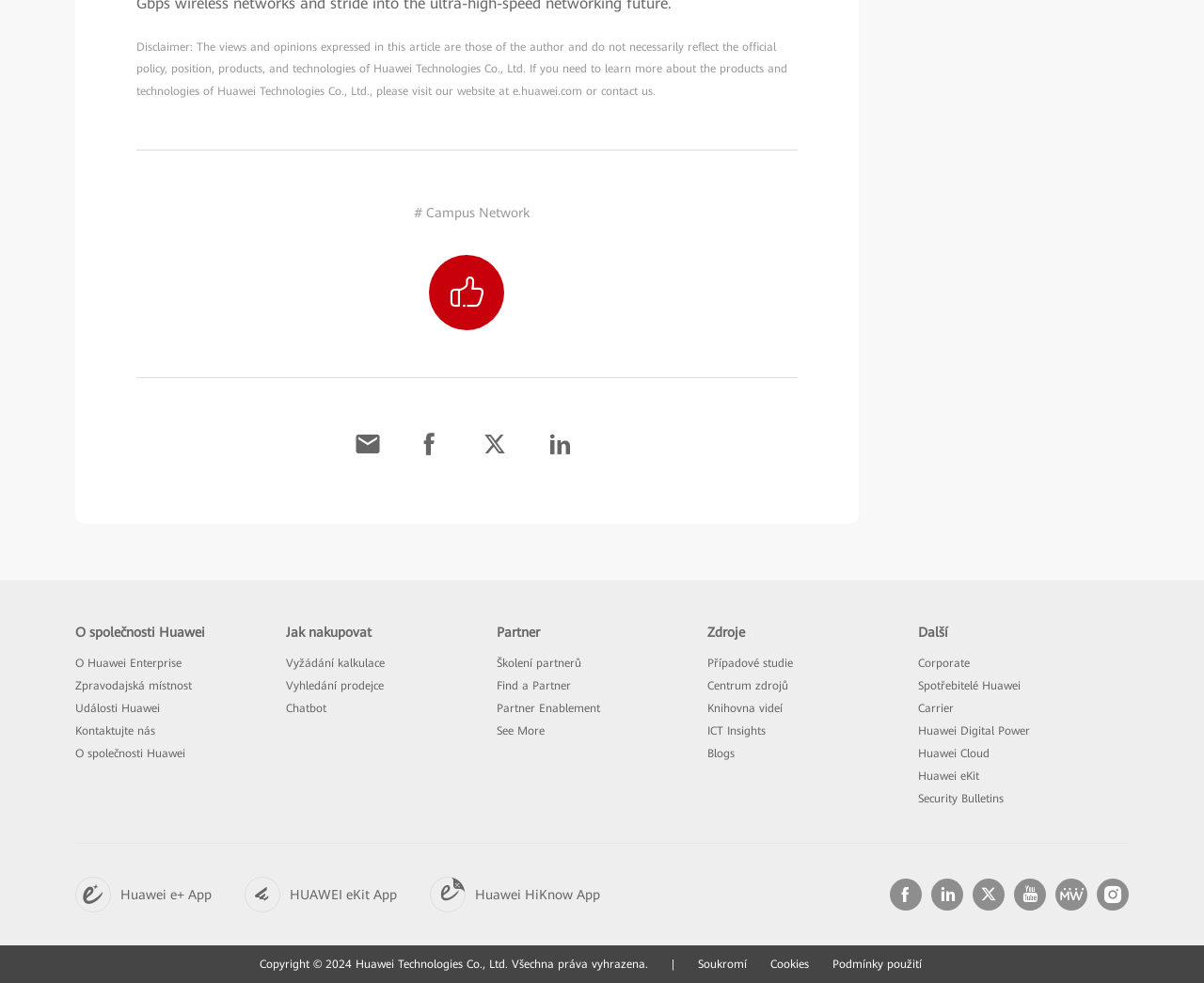Please specify the bounding box coordinates in the format (top-left x, top-left y, bottom-right x, bottom-right y), with all values as floating point numbers between 0 and 1. Identify the bounding box of the UI element described by: Knihovna videí

[0.588, 0.714, 0.65, 0.728]